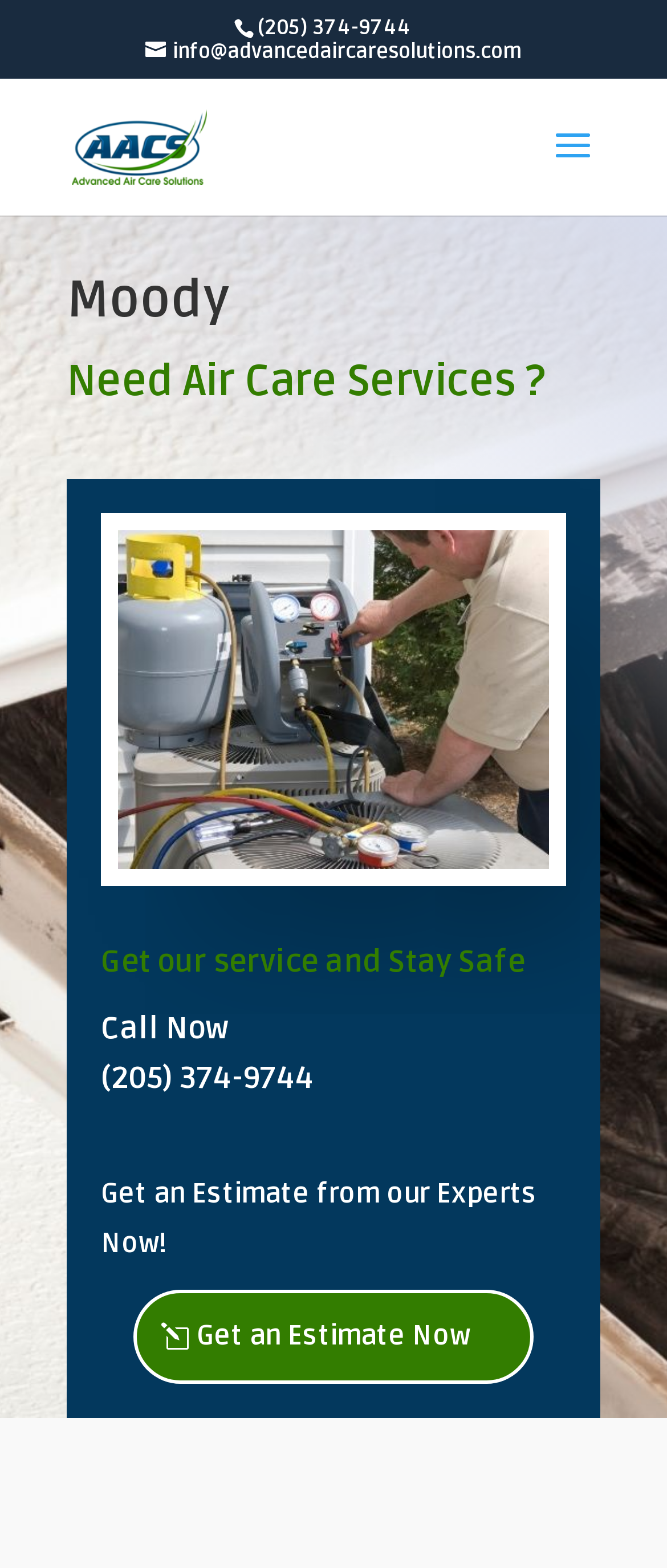What is the call to action on the webpage? Using the information from the screenshot, answer with a single word or phrase.

Get an Estimate Now